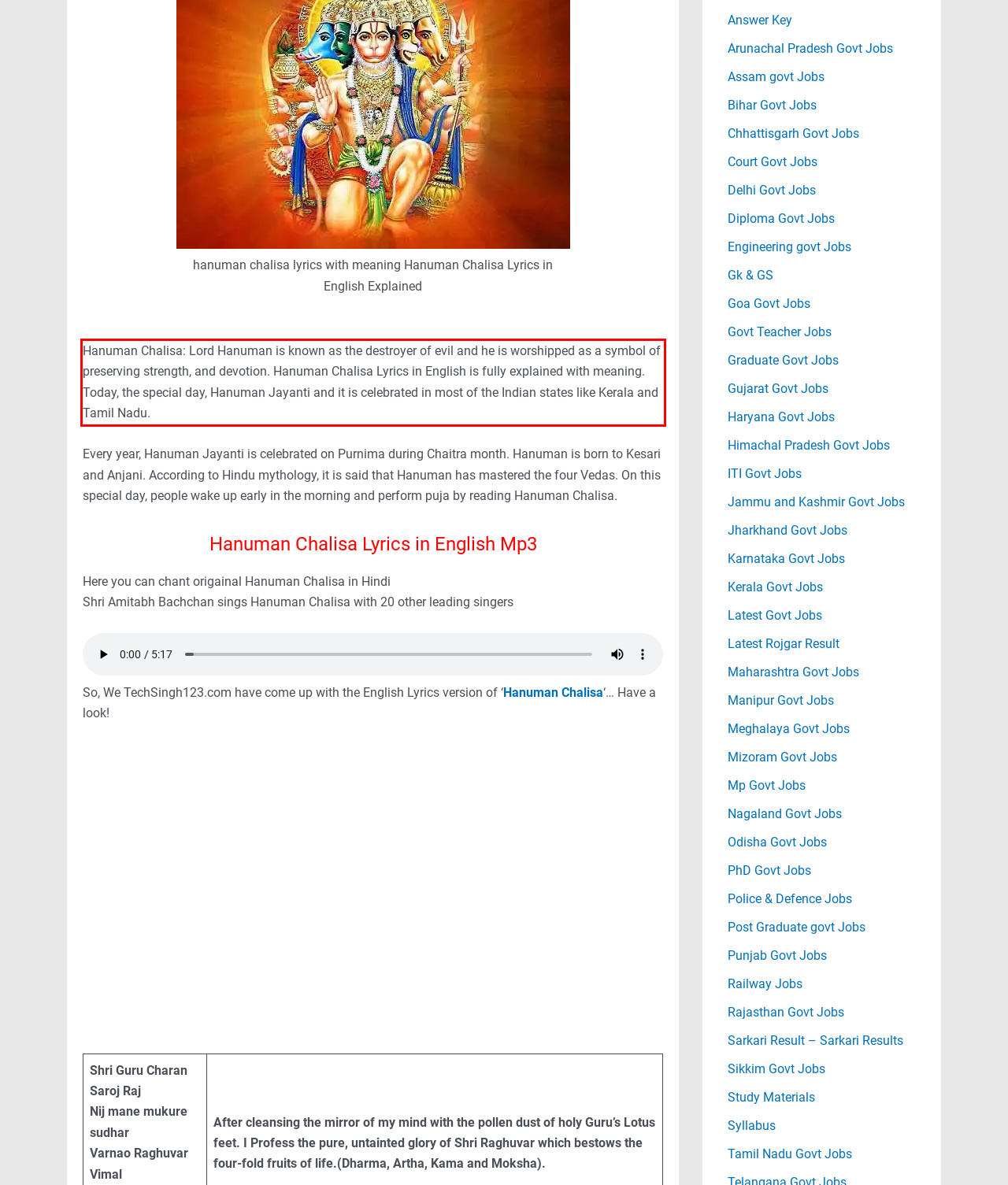There is a UI element on the webpage screenshot marked by a red bounding box. Extract and generate the text content from within this red box.

Hanuman Chalisa: Lord Hanuman is known as the destroyer of evil and he is worshipped as a symbol of preserving strength, and devotion. Hanuman Chalisa Lyrics in English is fully explained with meaning. Today, the special day, Hanuman Jayanti and it is celebrated in most of the Indian states like Kerala and Tamil Nadu.